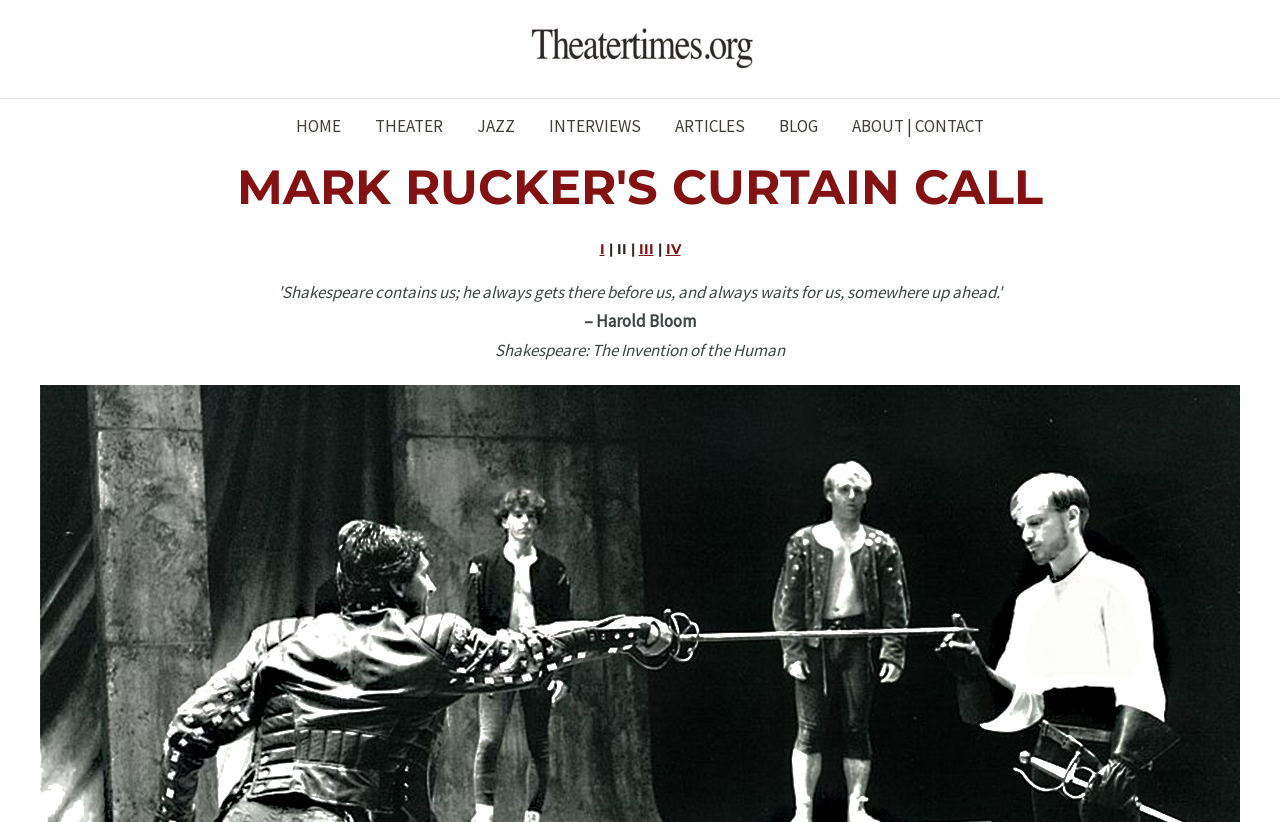Using the webpage screenshot, find the UI element described by ABOUT | CONTACT. Provide the bounding box coordinates in the format (top-left x, top-left y, bottom-right x, bottom-right y), ensuring all values are floating point numbers between 0 and 1.

[0.652, 0.12, 0.782, 0.187]